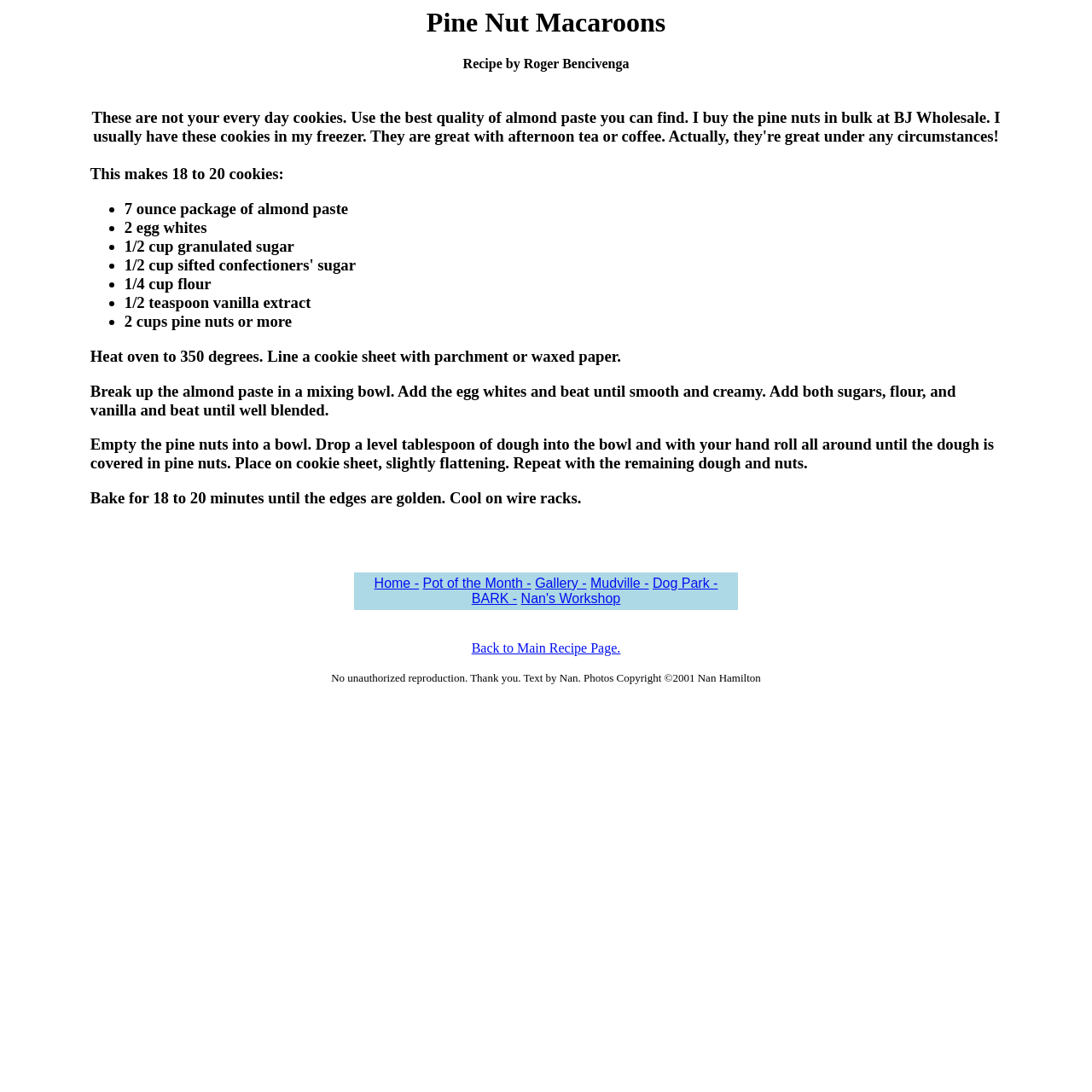Please find the bounding box coordinates of the element that must be clicked to perform the given instruction: "Click on 'Home'". The coordinates should be four float numbers from 0 to 1, i.e., [left, top, right, bottom].

[0.343, 0.527, 0.384, 0.54]